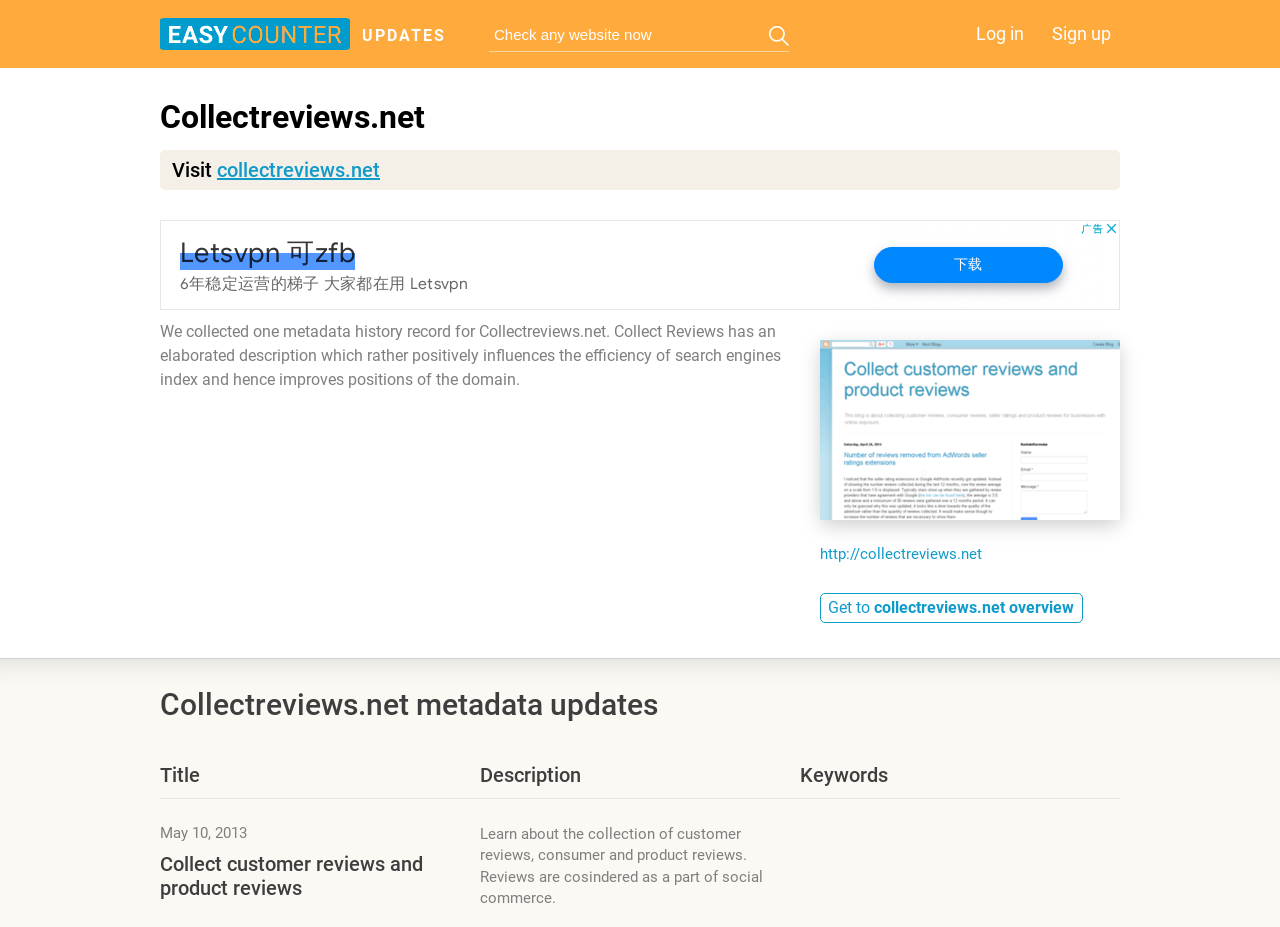Pinpoint the bounding box coordinates of the element to be clicked to execute the instruction: "Visit collectreviews.net".

[0.17, 0.17, 0.297, 0.196]